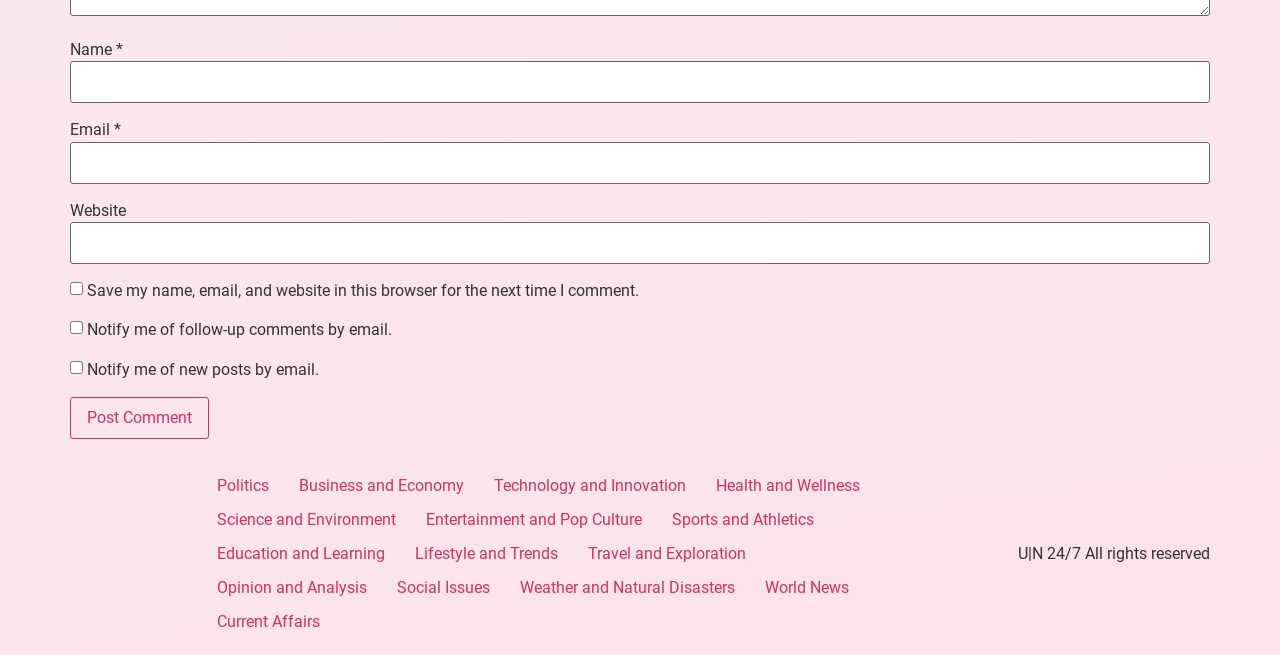Determine the bounding box coordinates of the target area to click to execute the following instruction: "Enter your name."

None